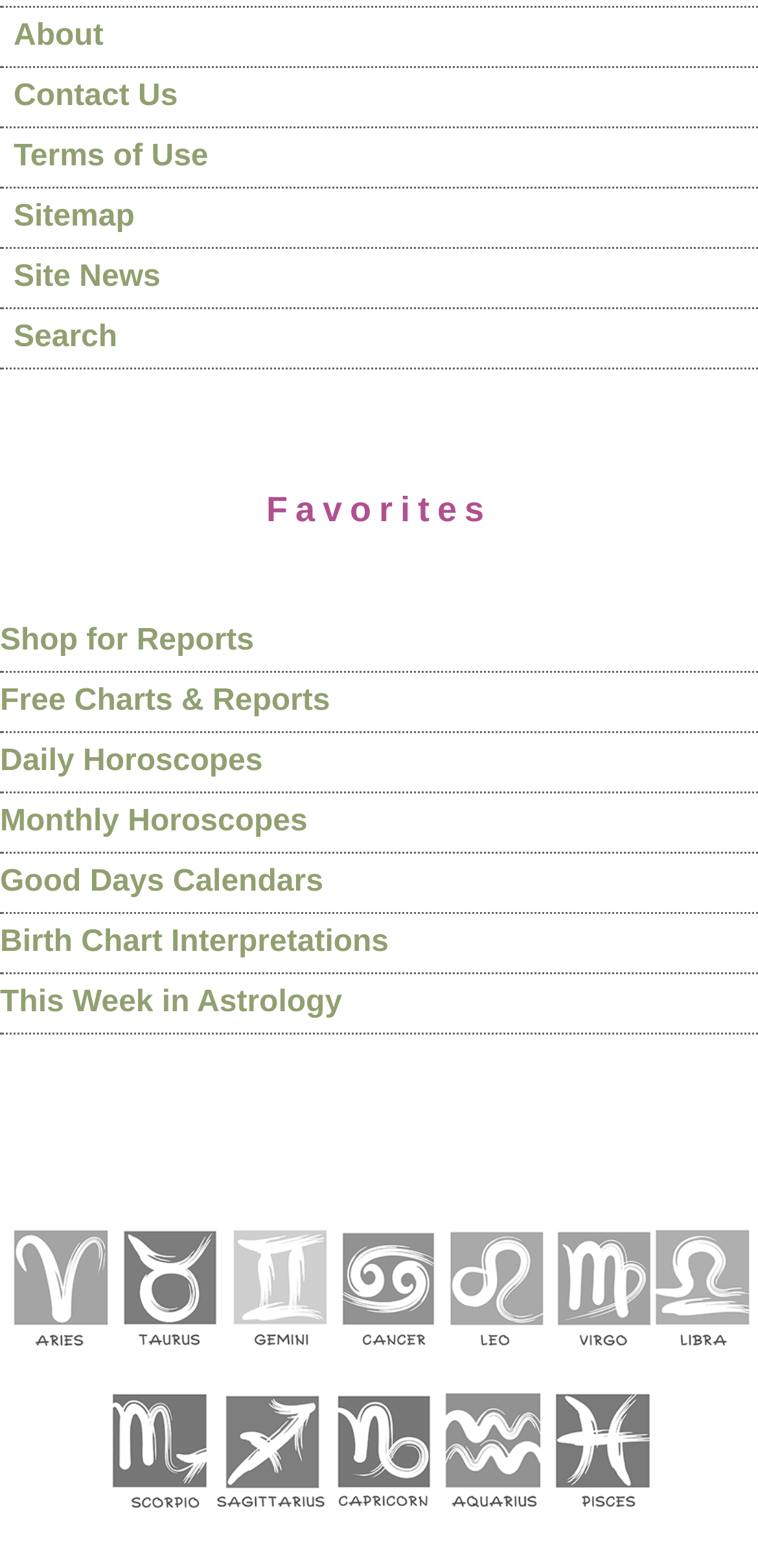Please locate the clickable area by providing the bounding box coordinates to follow this instruction: "See Aries pages".

[0.01, 0.858, 0.143, 0.879]